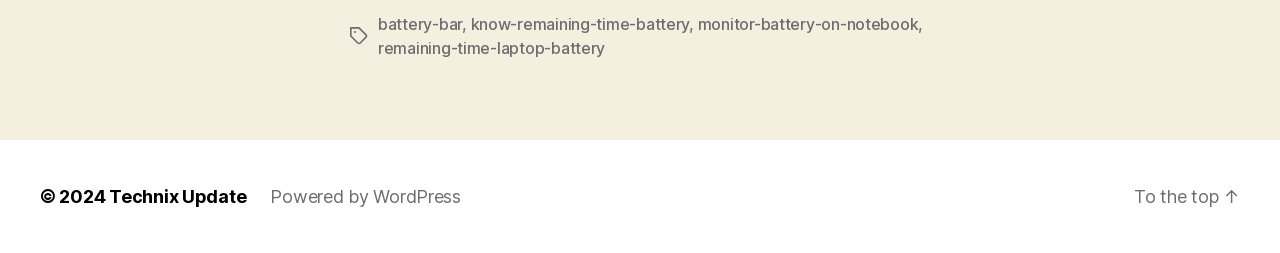Please respond in a single word or phrase: 
How many links are there in the top section?

4